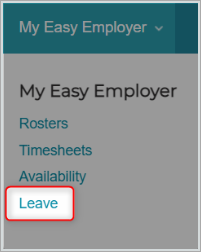What is the design style of the user interface?
Look at the image and answer the question with a single word or phrase.

Clean and straightforward